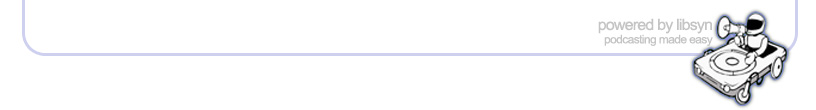Explain in detail what you see in the image.

The image features a sleek and modern footer design, showcasing a prominent logo that suggests an association with podcasting. The text below the logo reads "powered by libsyn," indicating that the service is provided by Libsyn, a well-known platform for podcast hosting and distribution. Accompanying the text is a playful illustration of a cartoon robot operating a vintage cassette player, symbolizing the integration of technology and media. The overall aesthetic conveys a blend of professionalism and creativity, appealing to podcast creators and listeners alike. The use of a soft color palette enhances the inviting feel of the footer, making it visually appealing while clearly branding the service.